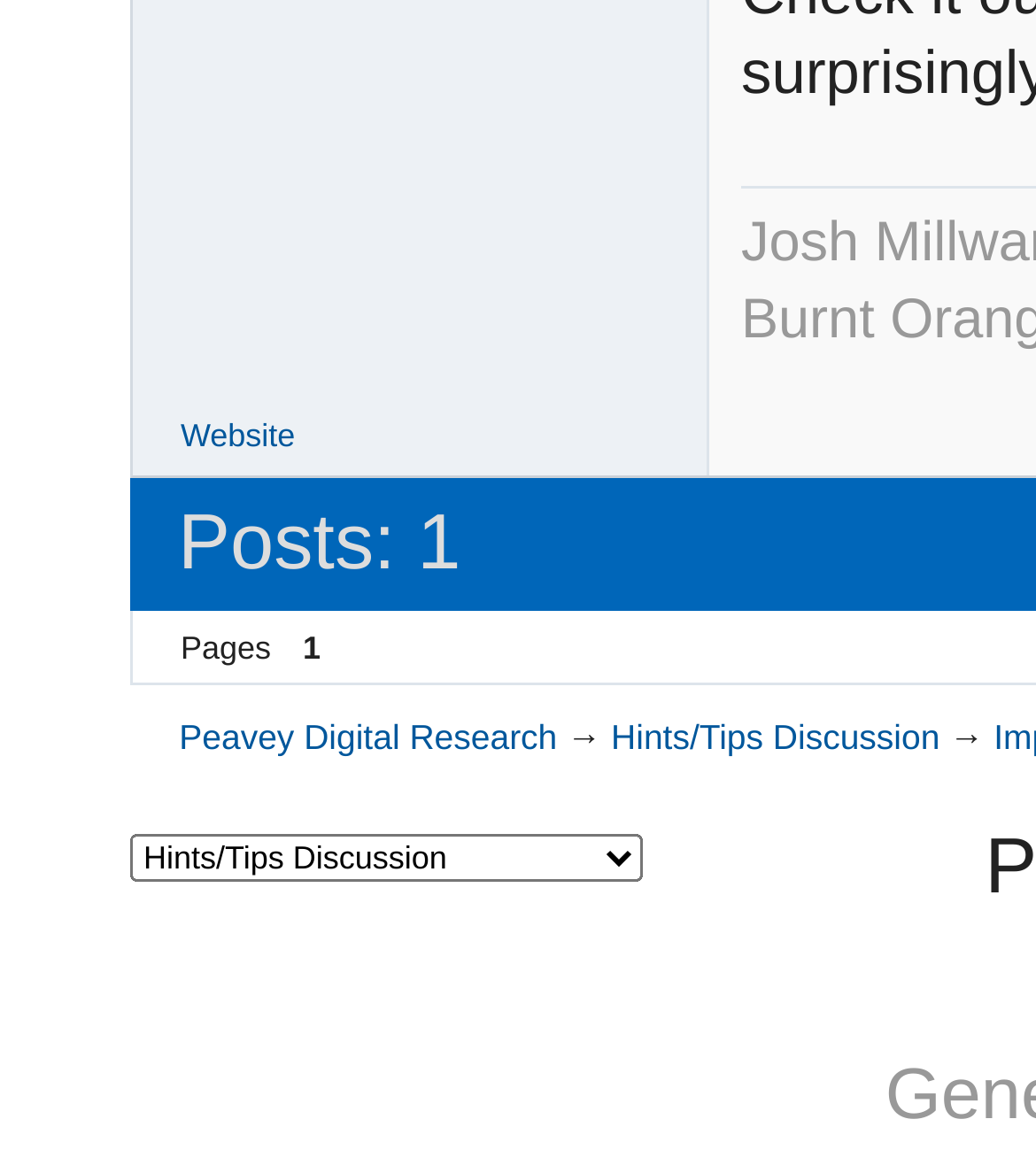Using the element description Hints/Tips Discussion, predict the bounding box coordinates for the UI element. Provide the coordinates in (top-left x, top-left y, bottom-right x, bottom-right y) format with values ranging from 0 to 1.

[0.59, 0.623, 0.907, 0.658]